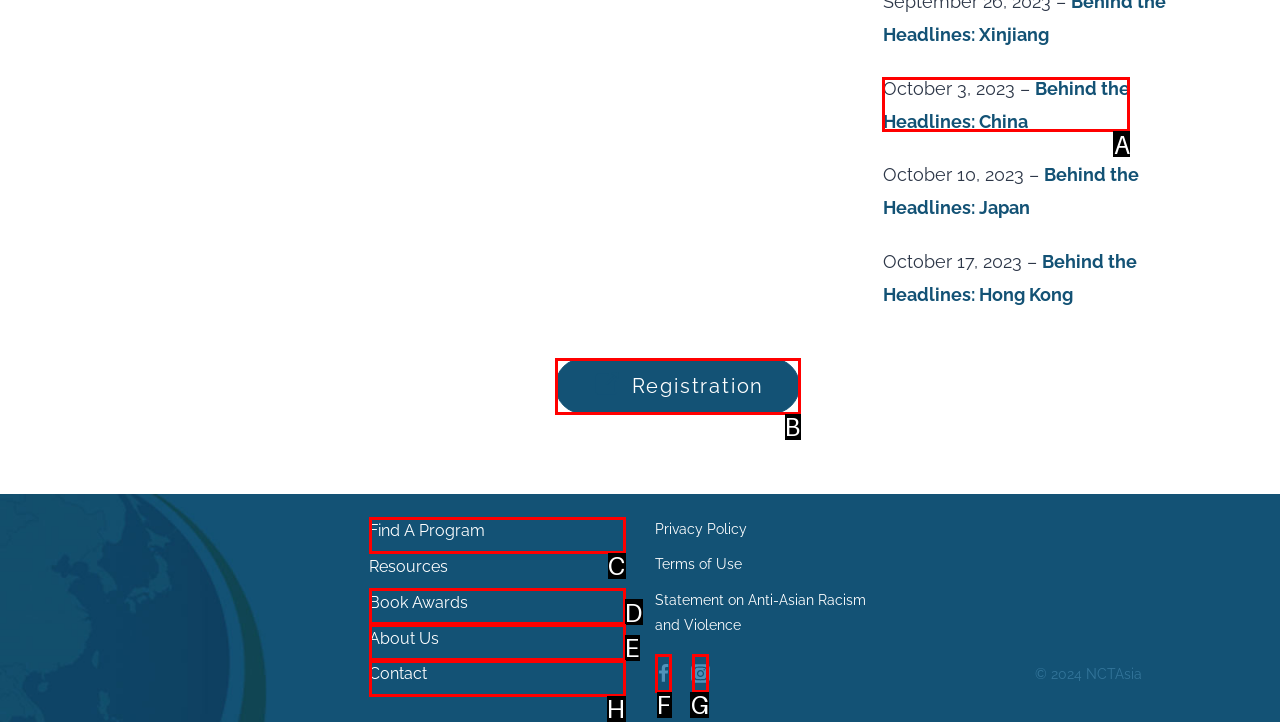Given the description: Behind the Headlines: China, choose the HTML element that matches it. Indicate your answer with the letter of the option.

A